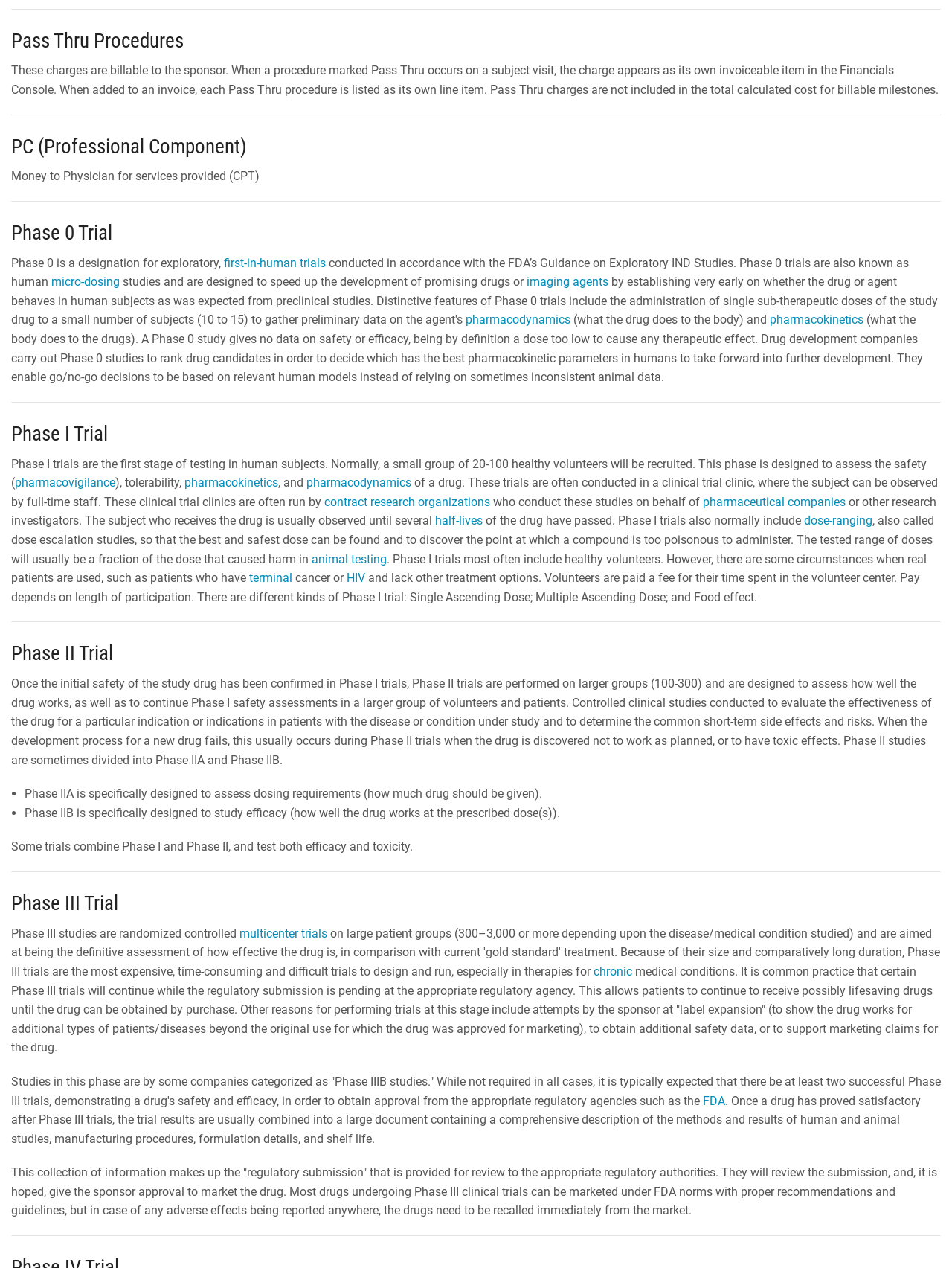What is the main difference between Phase IIA and Phase IIB trials?
Could you please answer the question thoroughly and with as much detail as possible?

The webpage explains that Phase IIA trials are specifically designed to assess dosing requirements, whereas Phase IIB trials are designed to study efficacy. This distinction is made in the 'Phase II Trial' section of the webpage.